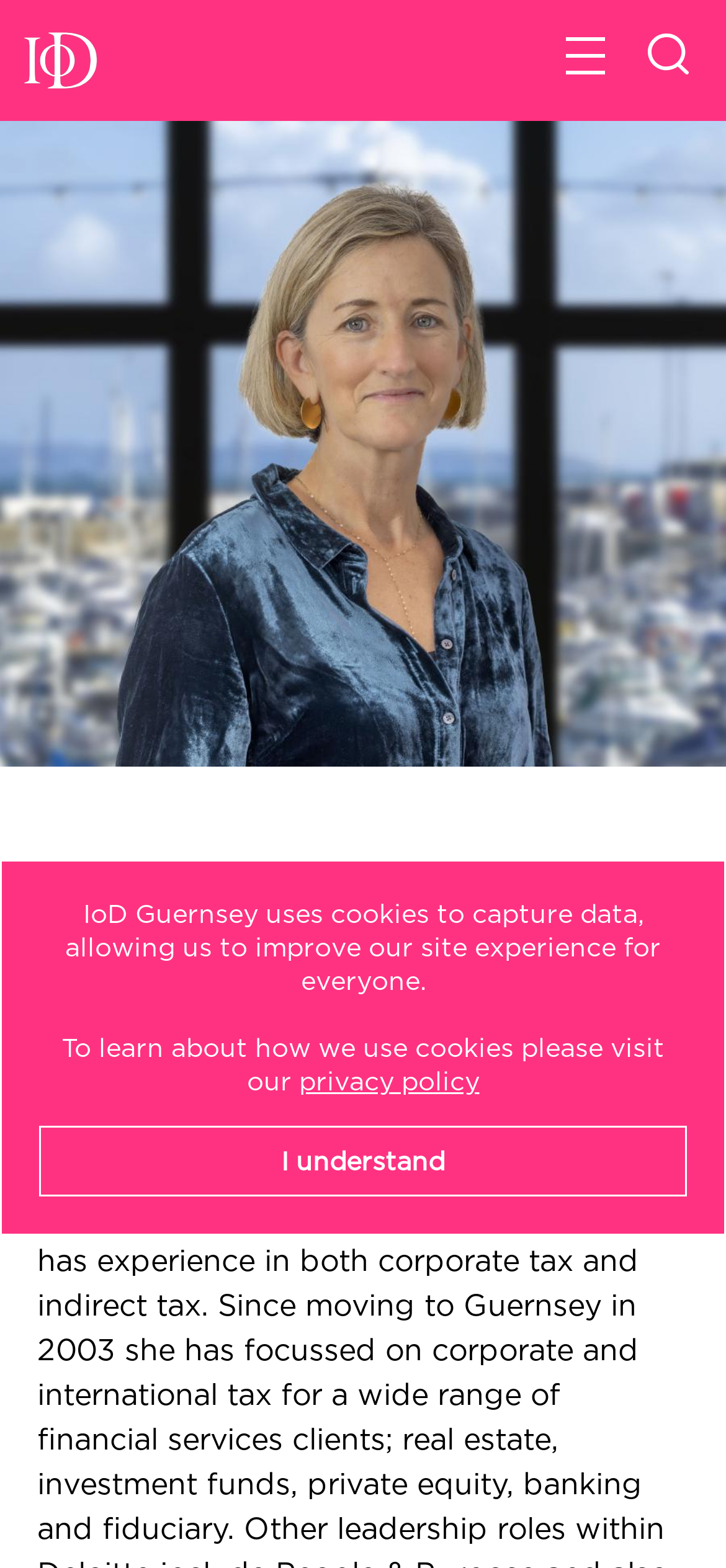Bounding box coordinates are specified in the format (top-left x, top-left y, bottom-right x, bottom-right y). All values are floating point numbers bounded between 0 and 1. Please provide the bounding box coordinate of the region this sentence describes: privacy policy

[0.412, 0.682, 0.66, 0.699]